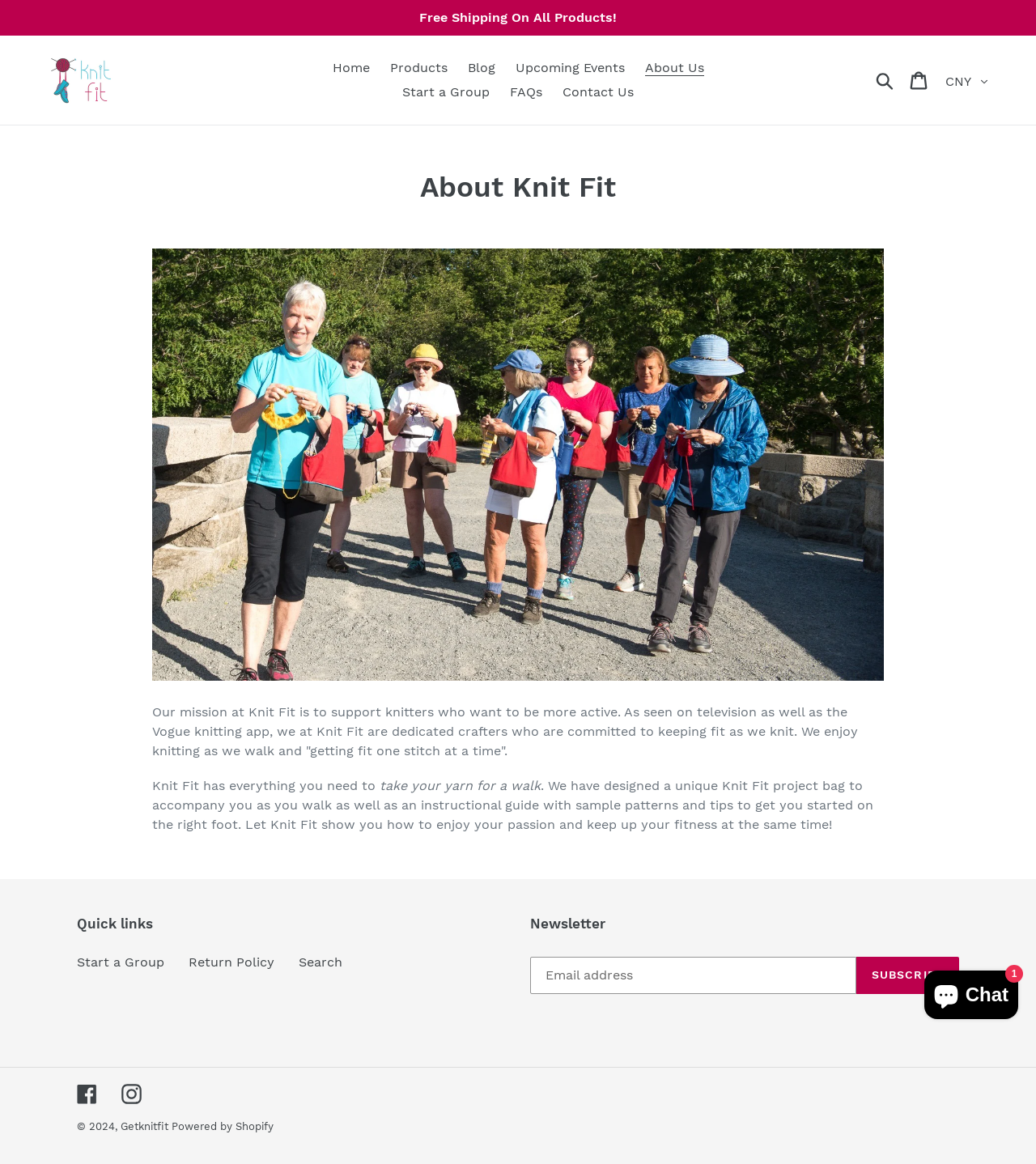Please locate the bounding box coordinates of the element's region that needs to be clicked to follow the instruction: "View the 'About Us' page". The bounding box coordinates should be provided as four float numbers between 0 and 1, i.e., [left, top, right, bottom].

[0.614, 0.048, 0.687, 0.069]